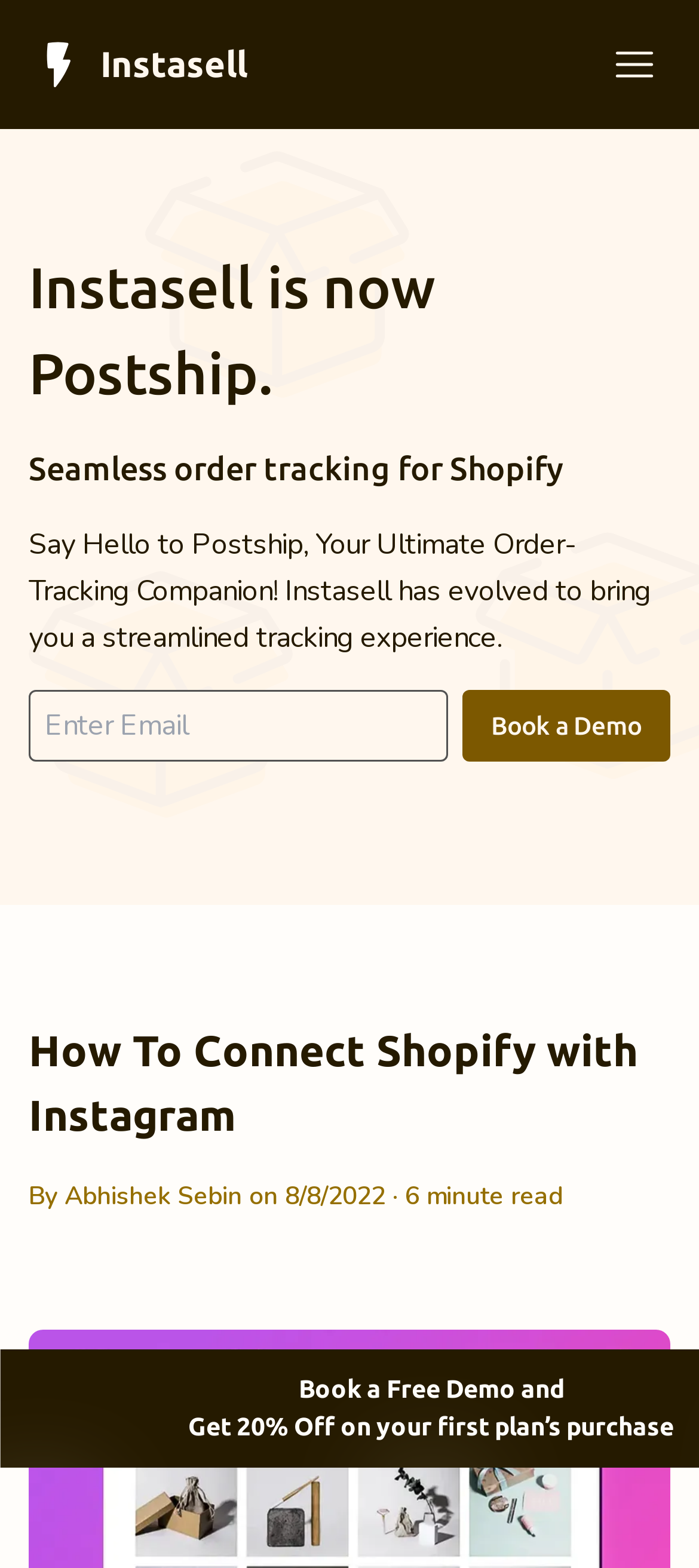Based on the visual content of the image, answer the question thoroughly: What is the purpose of the 'Book a Demo' button?

The 'Book a Demo' button is present on the webpage, and the text 'Book a Free Demo and Get 20% Off on your first plan’s purchase' is nearby, indicating that the purpose of the button is to book a free demo.